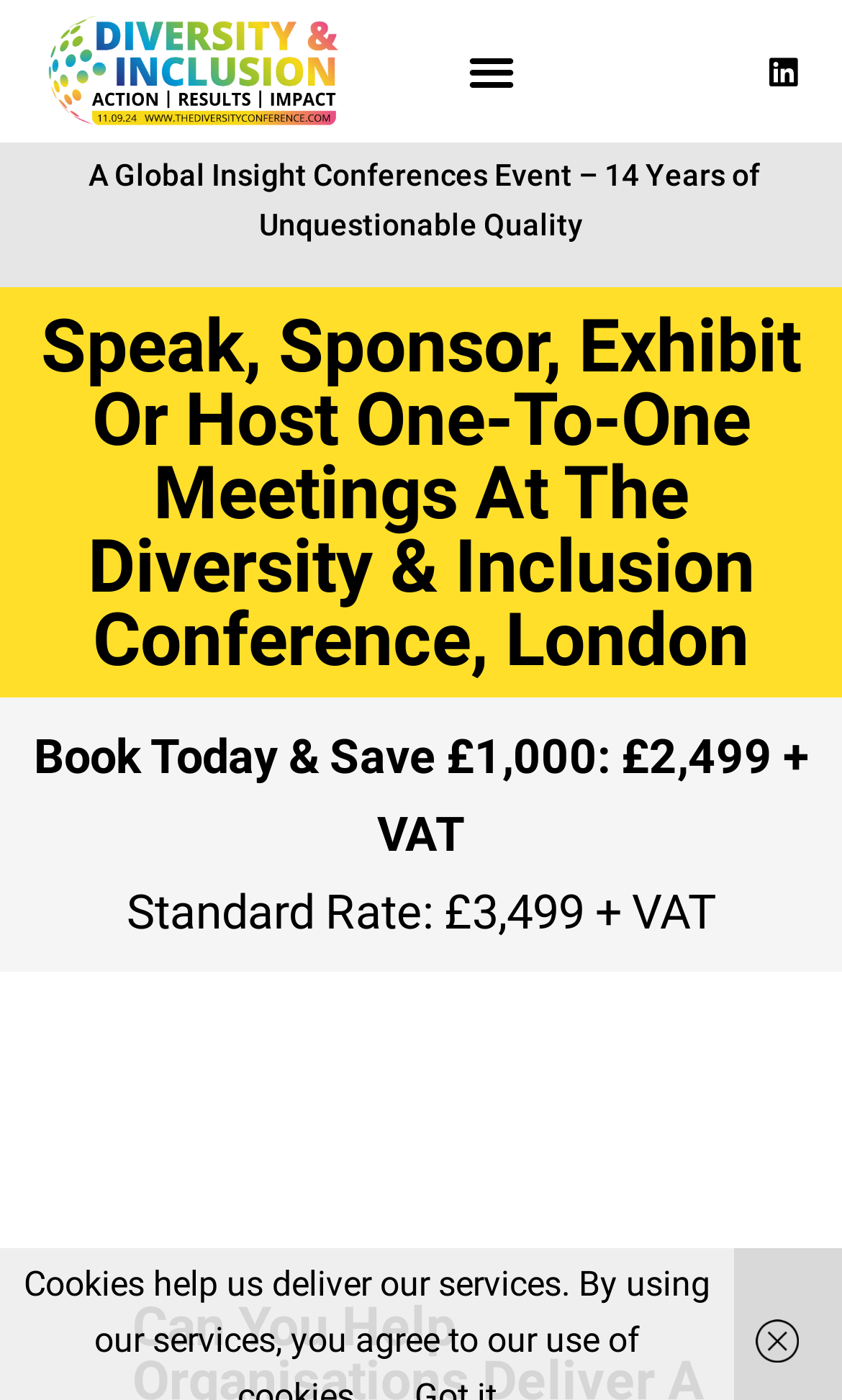Extract the bounding box for the UI element that matches this description: "parent_node: Search name="s"".

None